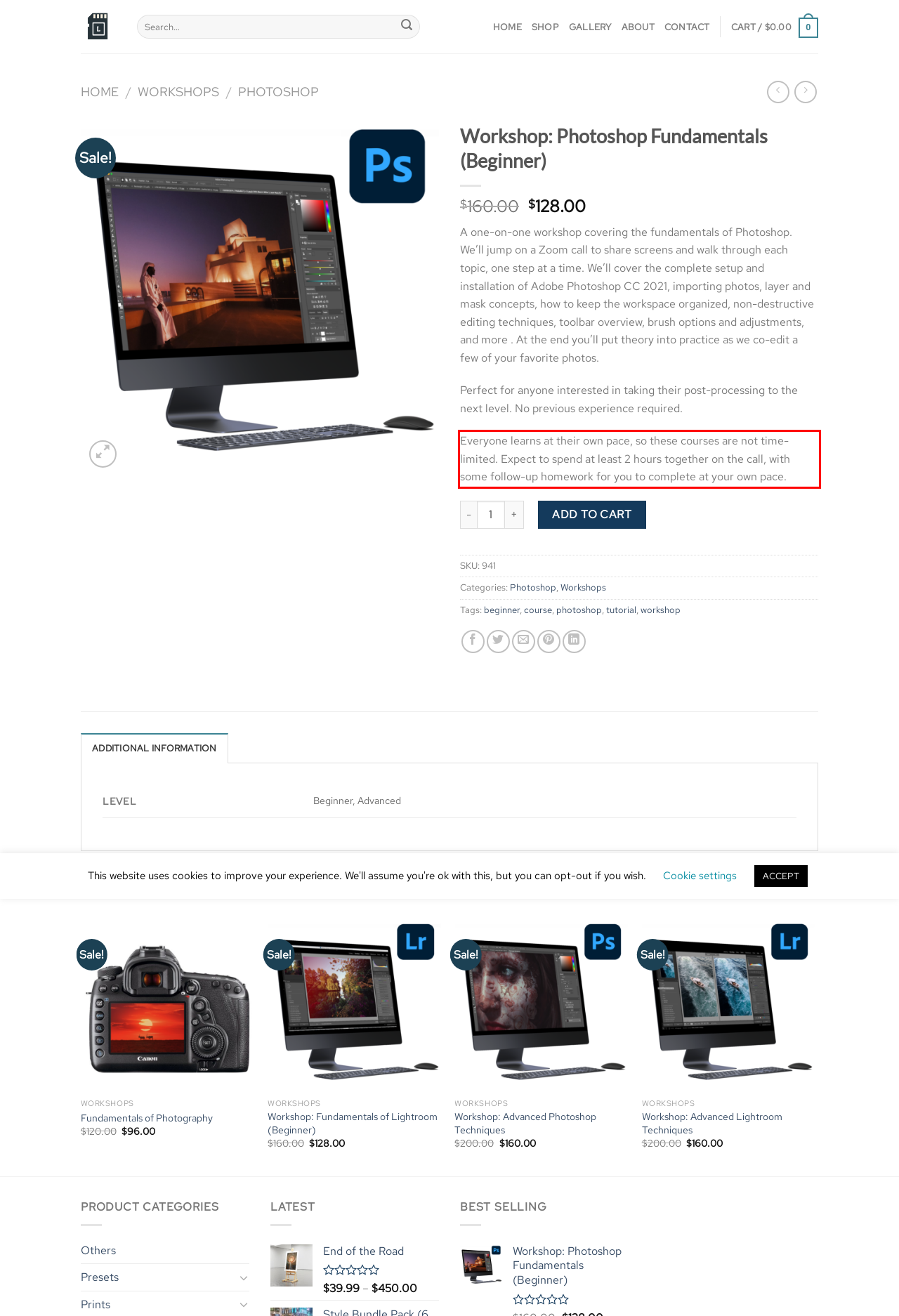From the provided screenshot, extract the text content that is enclosed within the red bounding box.

Everyone learns at their own pace, so these courses are not time-limited. Expect to spend at least 2 hours together on the call, with some follow-up homework for you to complete at your own pace.